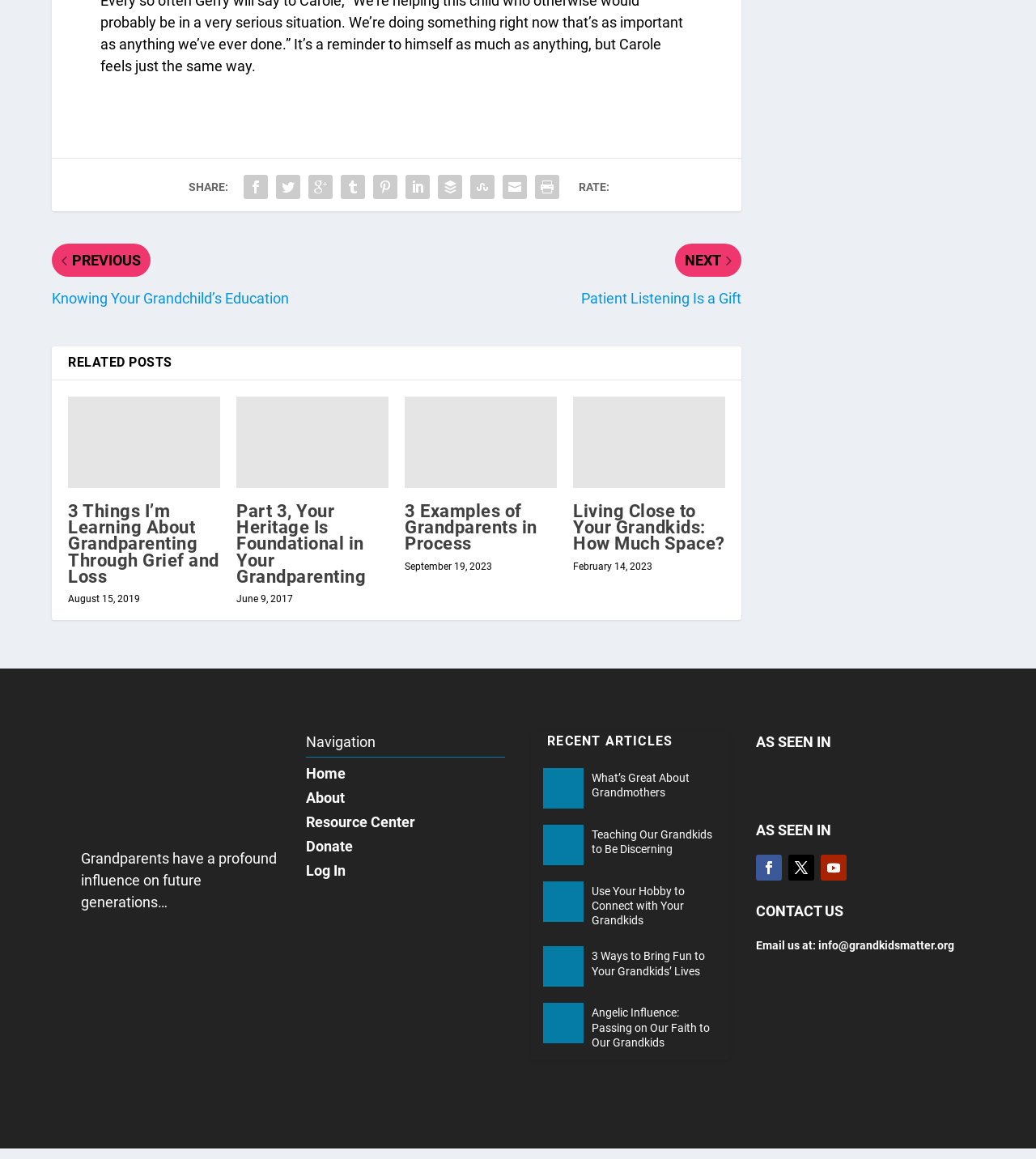Refer to the screenshot and give an in-depth answer to this question: What is the topic of the webpage?

Based on the content of the webpage, including the quotes, headings, and links, it appears that the topic of the webpage is grandparenting, specifically the role of grandparents in influencing future generations and building relationships with their grandkids.